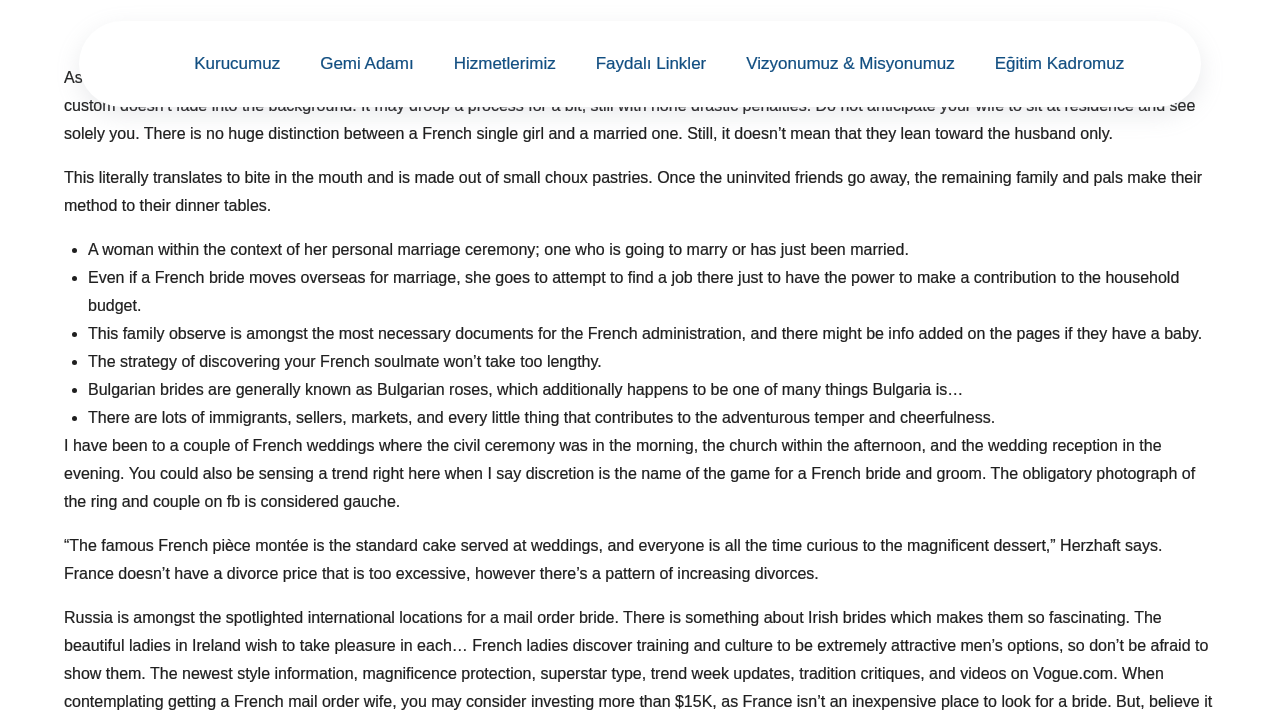Answer this question using a single word or a brief phrase:
What is the significance of the family book in French administration?

It's an important document